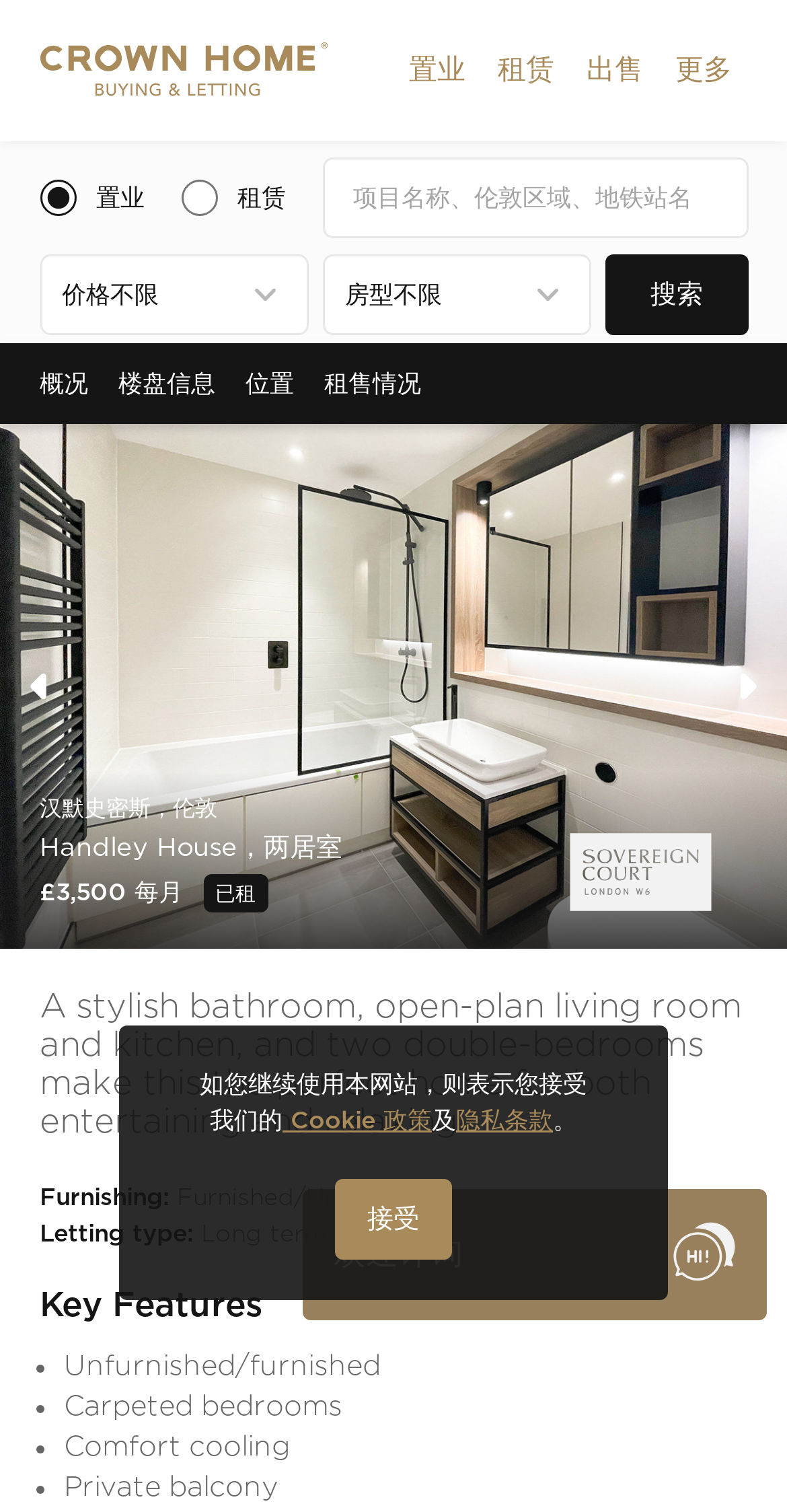Provide the bounding box coordinates of the HTML element this sentence describes: "parent_node: 租赁 name="search-type" value="2"". The bounding box coordinates consist of four float numbers between 0 and 1, i.e., [left, top, right, bottom].

[0.23, 0.119, 0.276, 0.143]